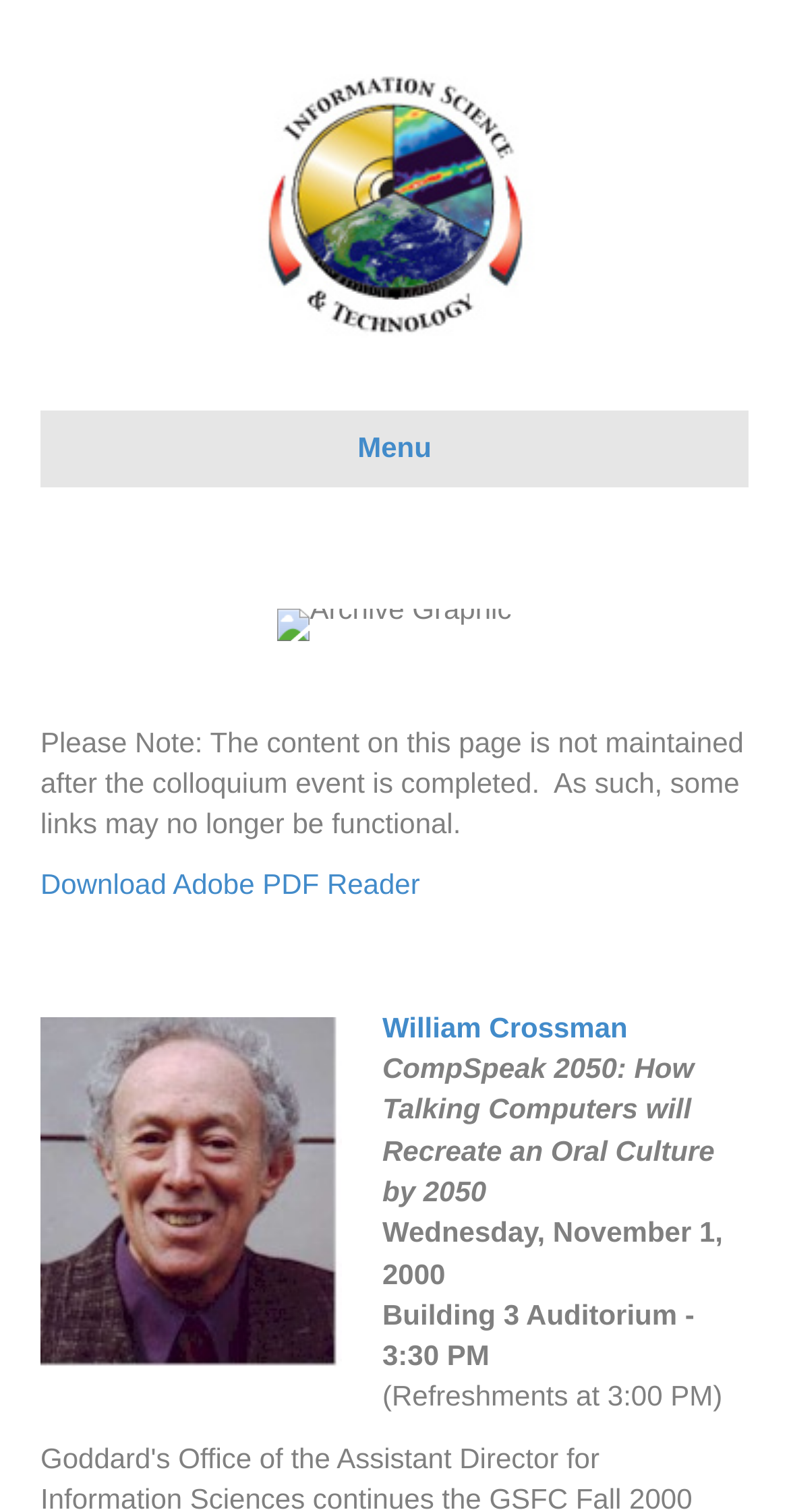Use a single word or phrase to answer the question: 
What is the topic of the colloquium?

CompSpeak 2050